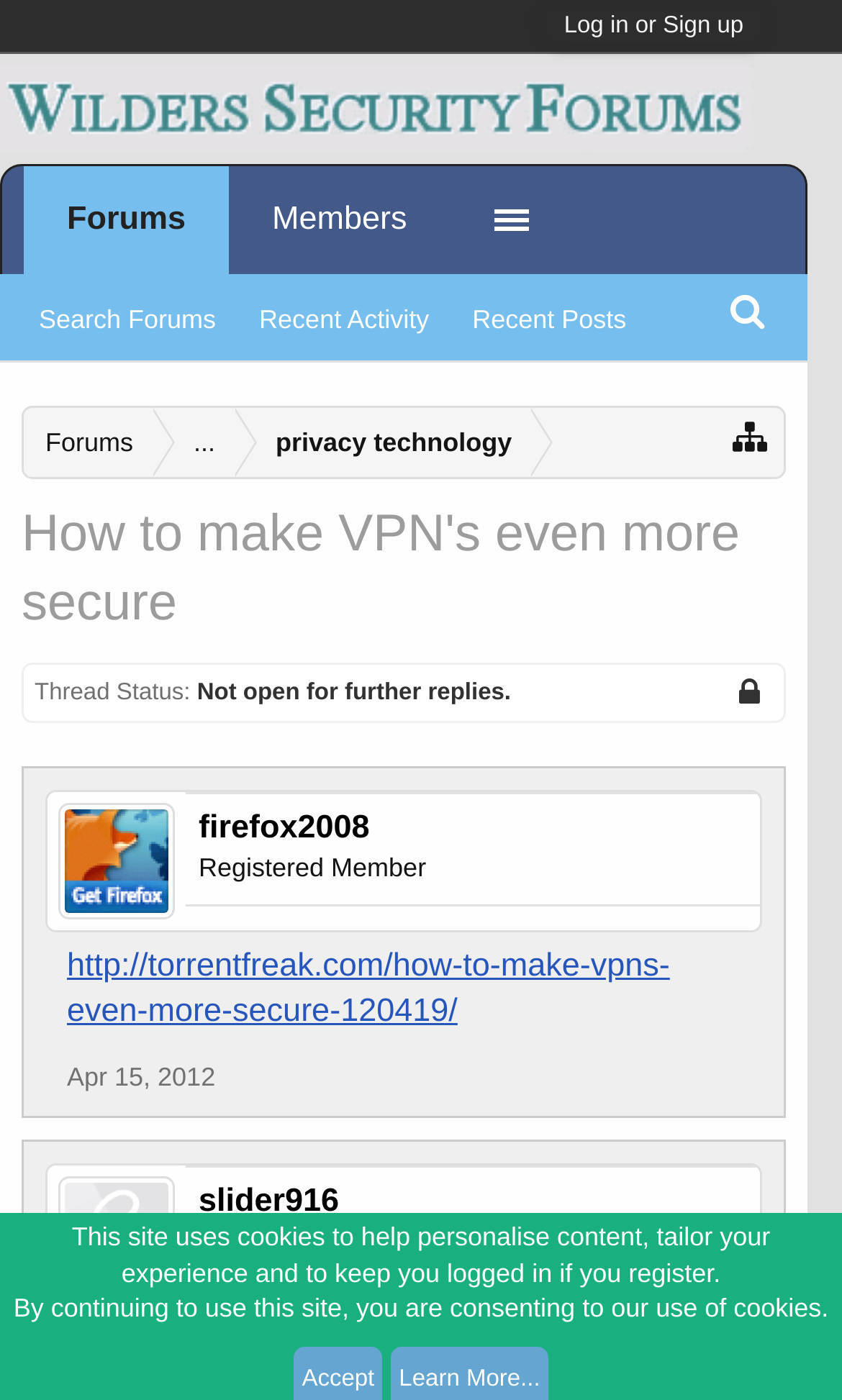Find the bounding box coordinates of the element's region that should be clicked in order to follow the given instruction: "View the profile of firefox2008". The coordinates should consist of four float numbers between 0 and 1, i.e., [left, top, right, bottom].

[0.236, 0.576, 0.888, 0.607]